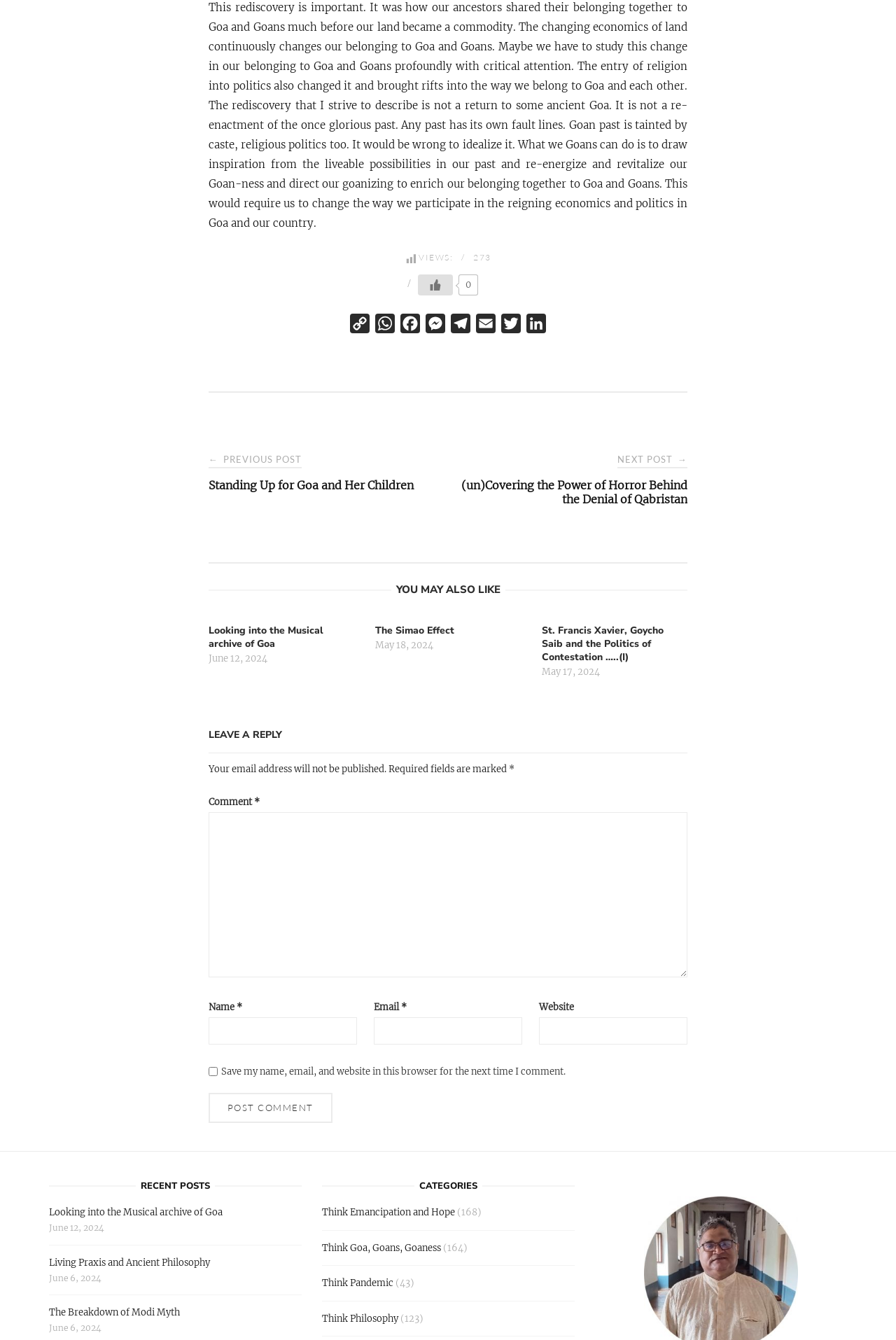Determine the coordinates of the bounding box for the clickable area needed to execute this instruction: "Read the previous post".

[0.233, 0.337, 0.5, 0.367]